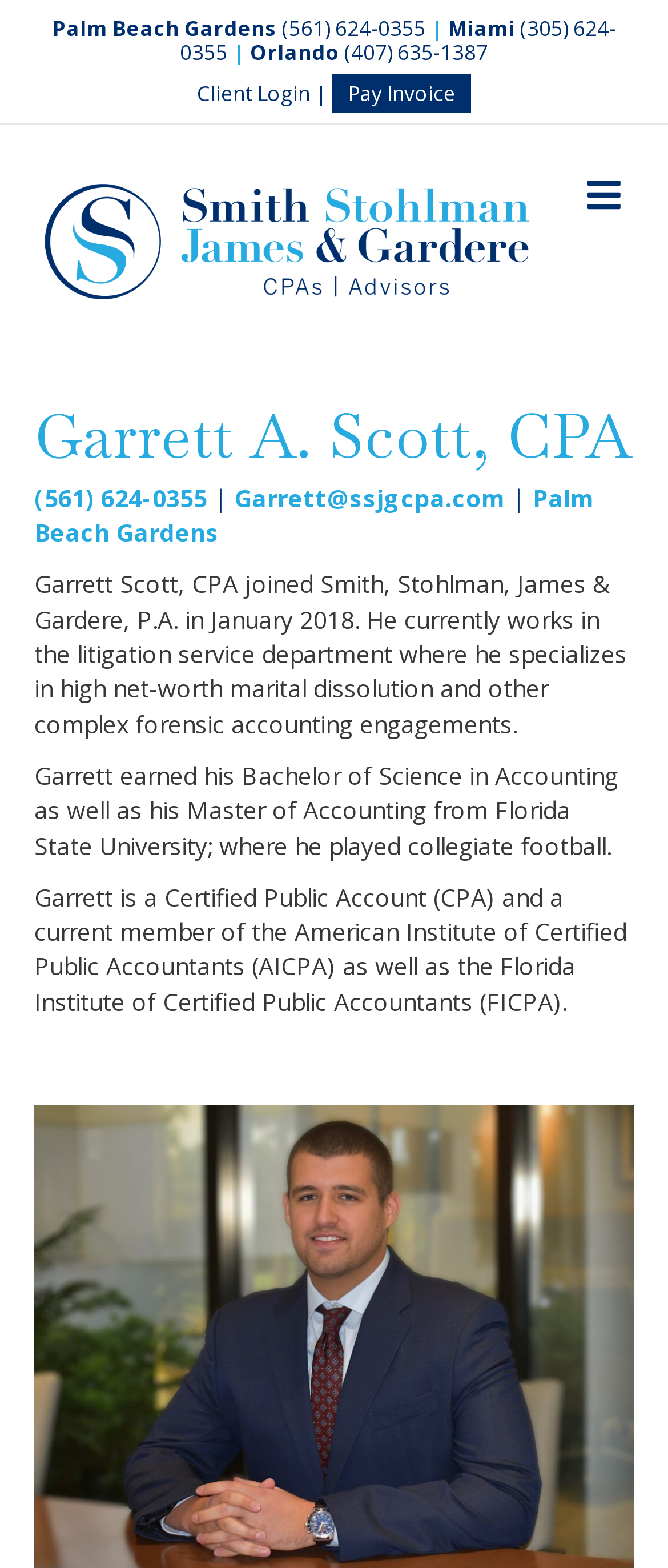Please give a one-word or short phrase response to the following question: 
What university did Garrett earn his Bachelor of Science in Accounting from?

Florida State University